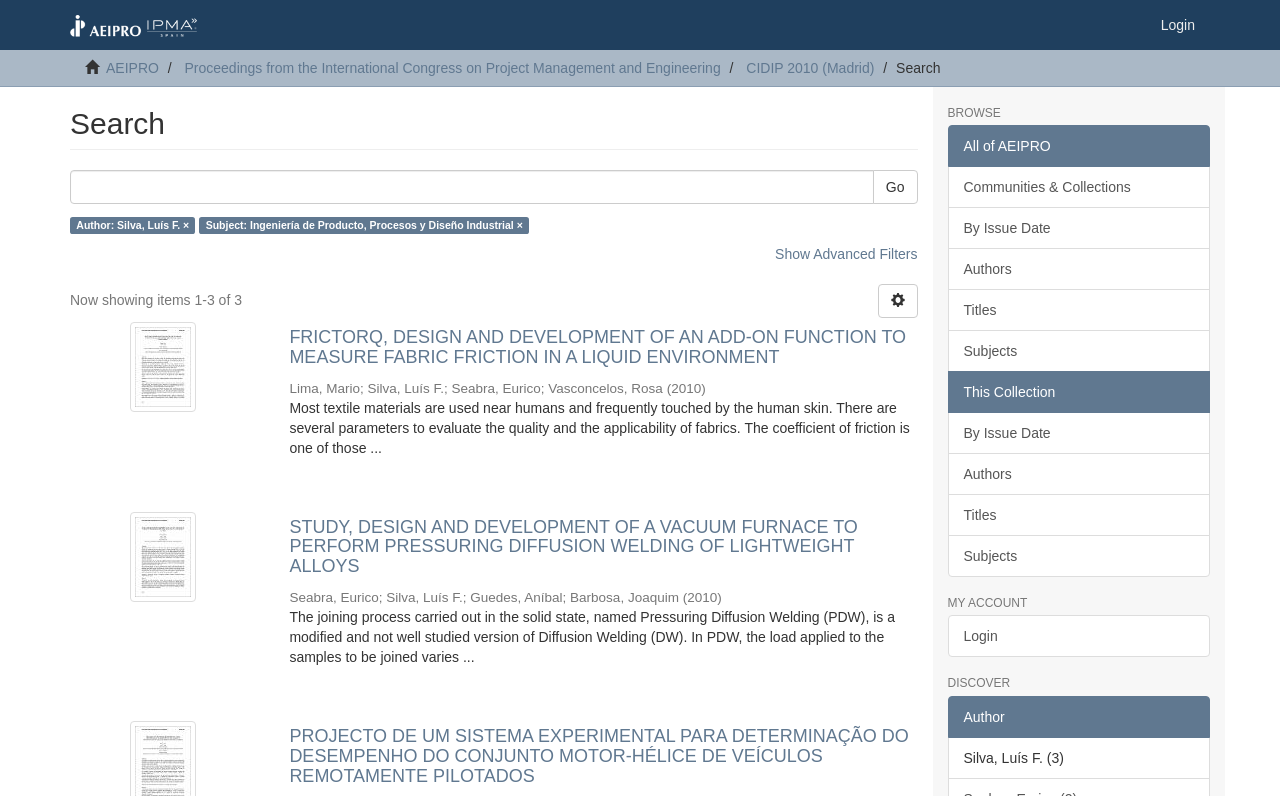Find the bounding box coordinates for the element that must be clicked to complete the instruction: "browse all of AEIPRO". The coordinates should be four float numbers between 0 and 1, indicated as [left, top, right, bottom].

[0.753, 0.174, 0.821, 0.194]